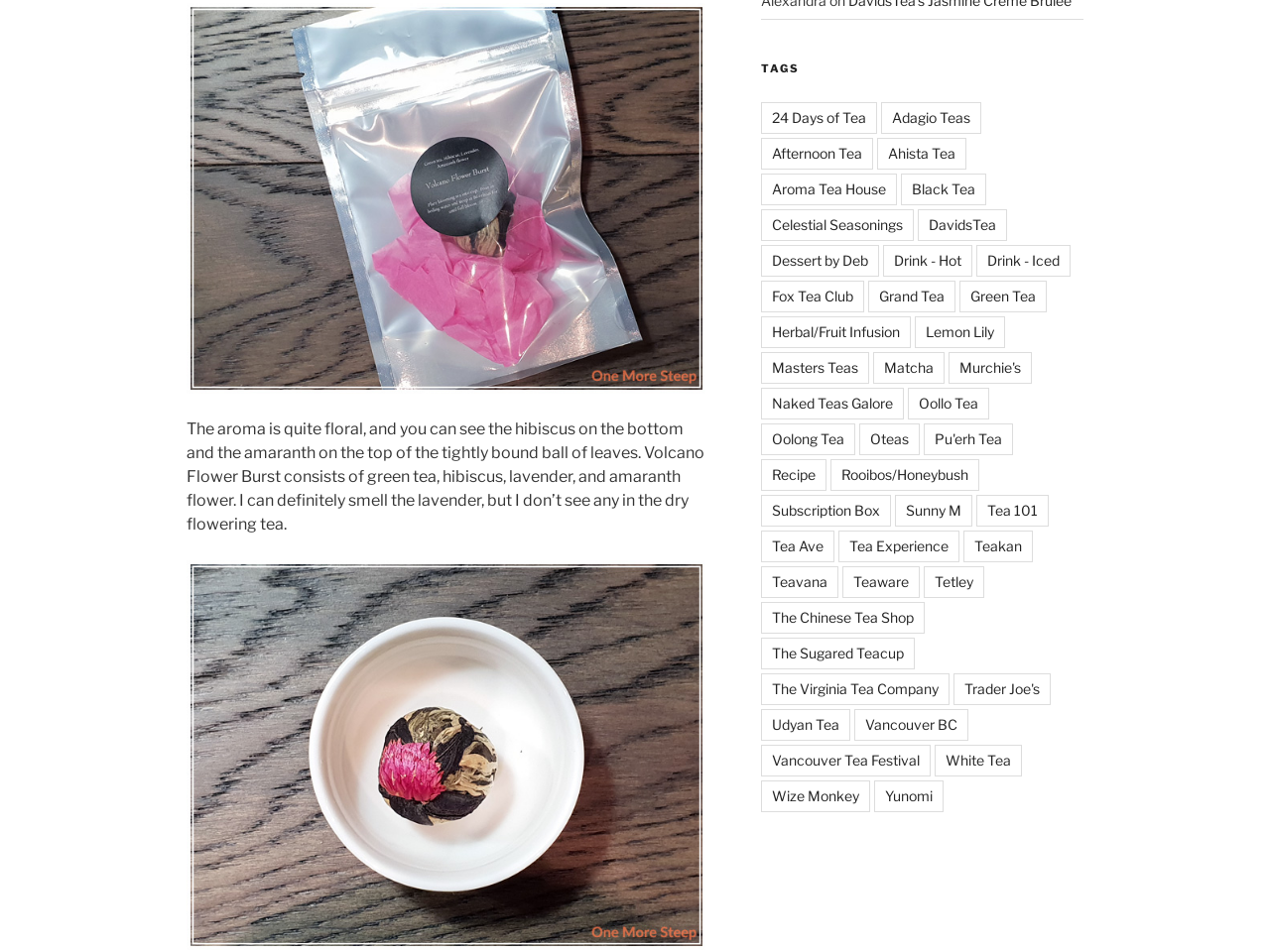Locate and provide the bounding box coordinates for the HTML element that matches this description: "Tea Ave".

[0.599, 0.558, 0.657, 0.591]